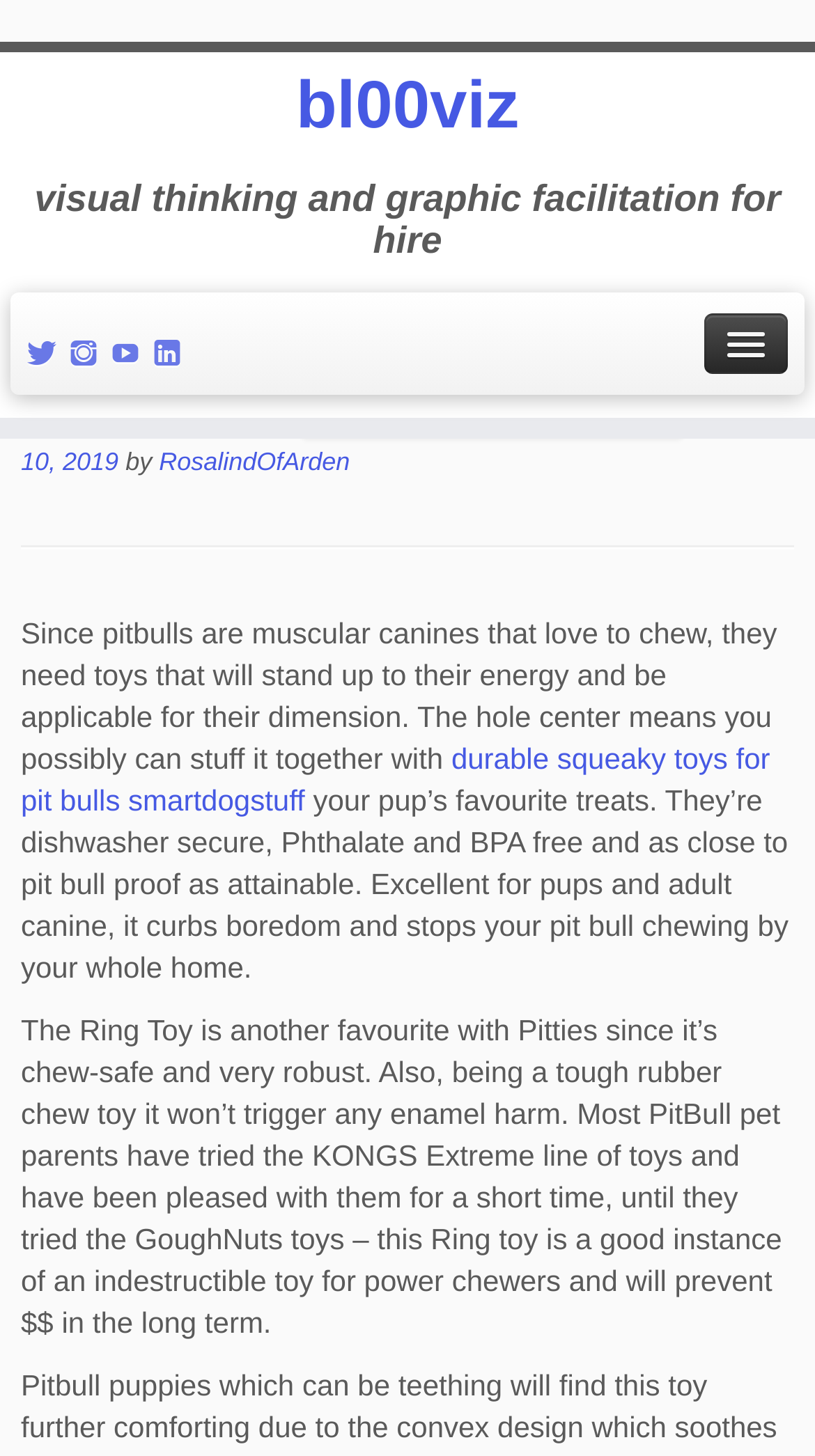Identify the bounding box coordinates for the element you need to click to achieve the following task: "Learn more about durable squeaky toys for pit bulls". Provide the bounding box coordinates as four float numbers between 0 and 1, in the form [left, top, right, bottom].

[0.026, 0.51, 0.945, 0.561]